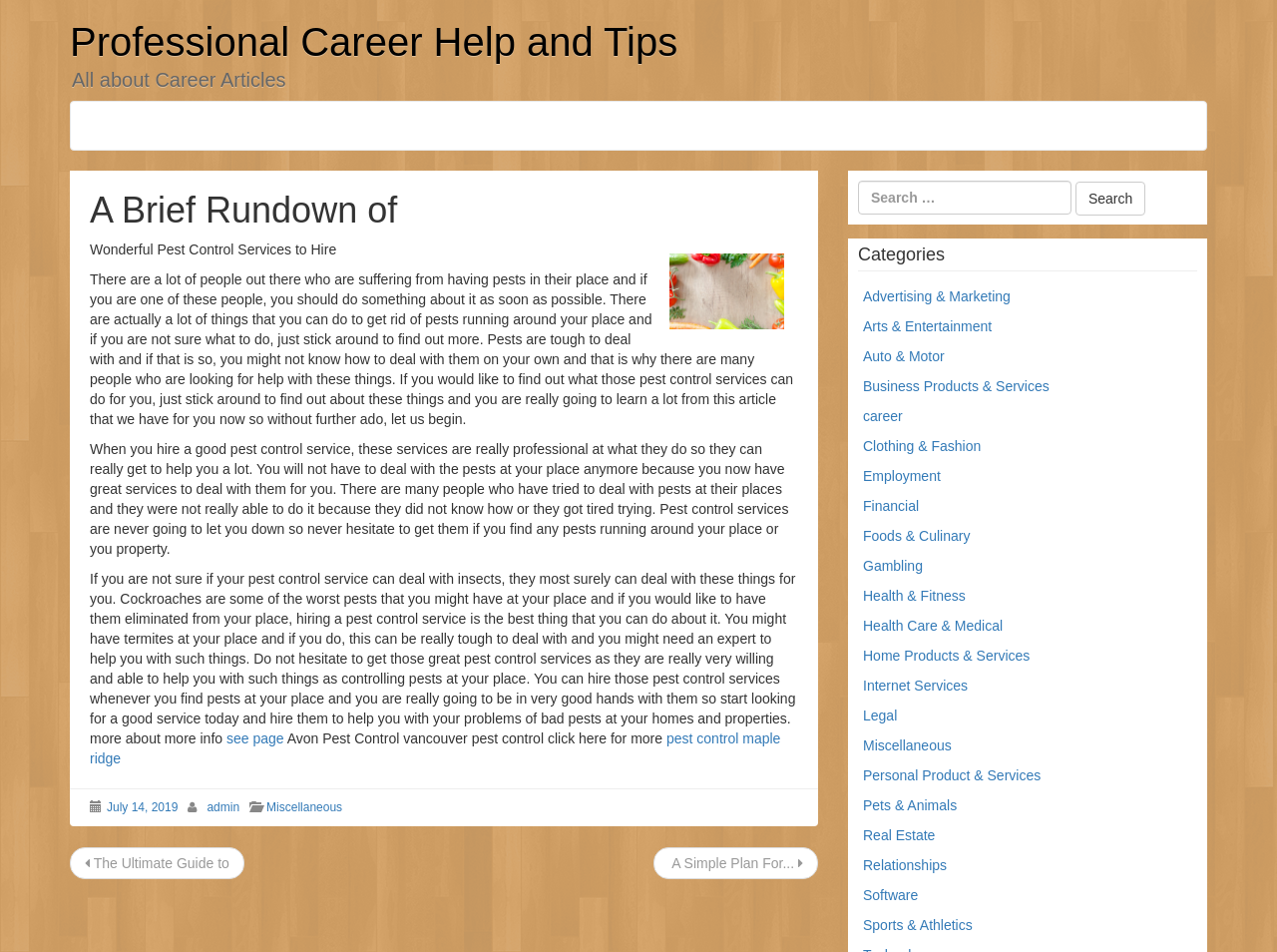What is the location mentioned in the article?
Provide a fully detailed and comprehensive answer to the question.

The location mentioned in the article can be determined by reading the static text in the article section, which mentions 'Vancouver pest control' as a specific service.